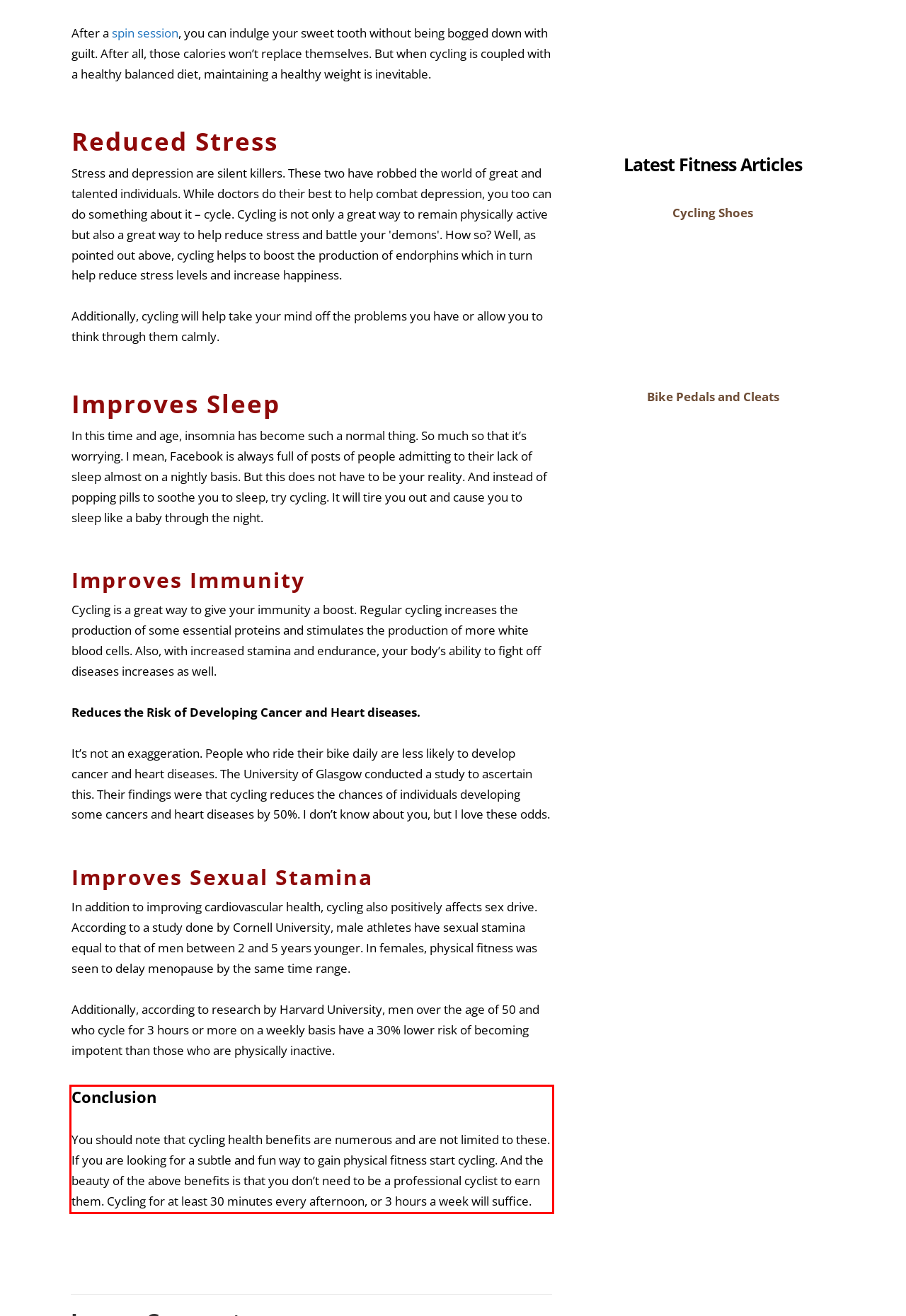Using the provided webpage screenshot, identify and read the text within the red rectangle bounding box.

Conclusion You should note that cycling health benefits are numerous and are not limited to these. If you are looking for a subtle and fun way to gain physical fitness start cycling. And the beauty of the above benefits is that you don’t need to be a professional cyclist to earn them. Cycling for at least 30 minutes every afternoon, or 3 hours a week will suffice.